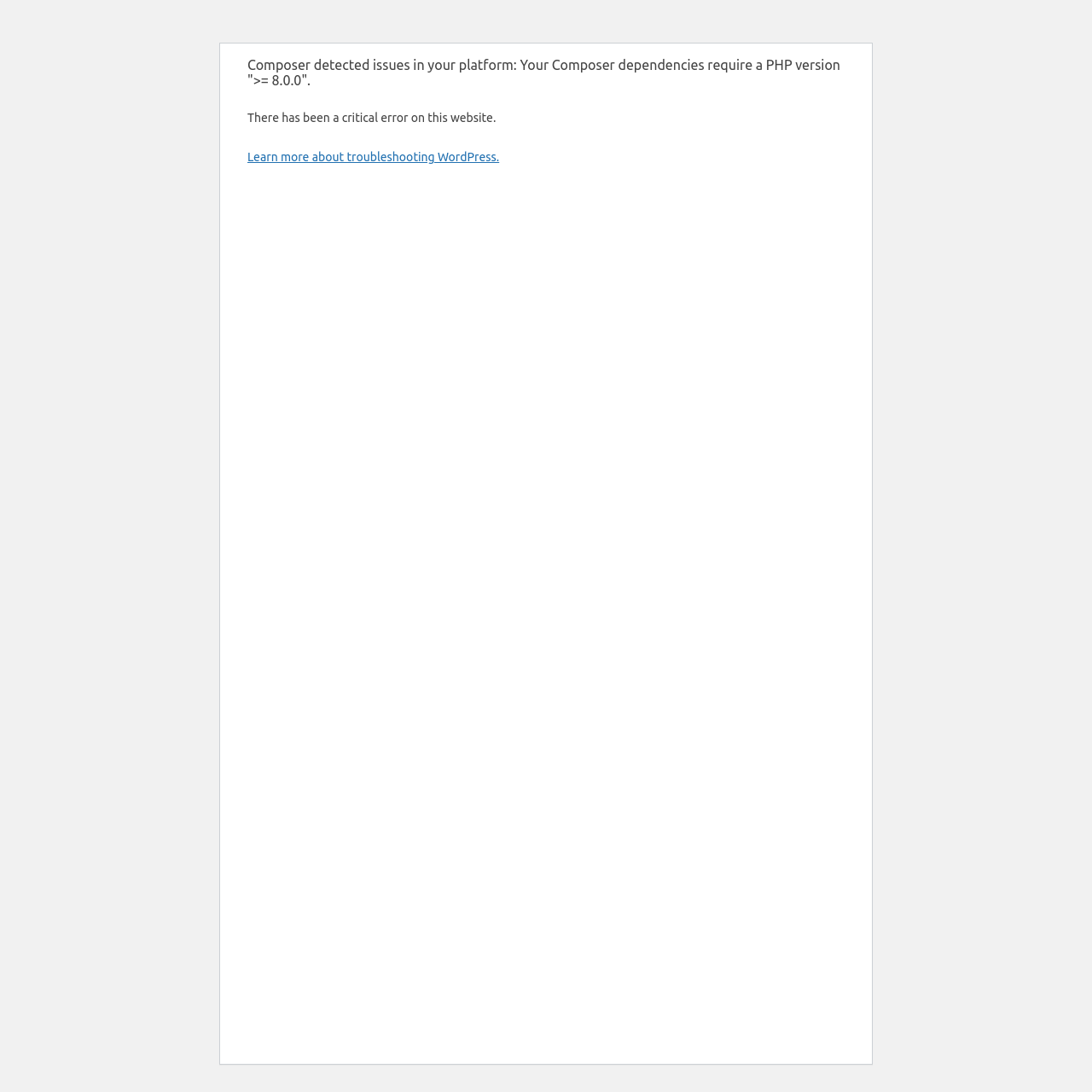Identify the bounding box for the UI element described as: "Learn more about troubleshooting WordPress.". Ensure the coordinates are four float numbers between 0 and 1, formatted as [left, top, right, bottom].

[0.227, 0.138, 0.457, 0.15]